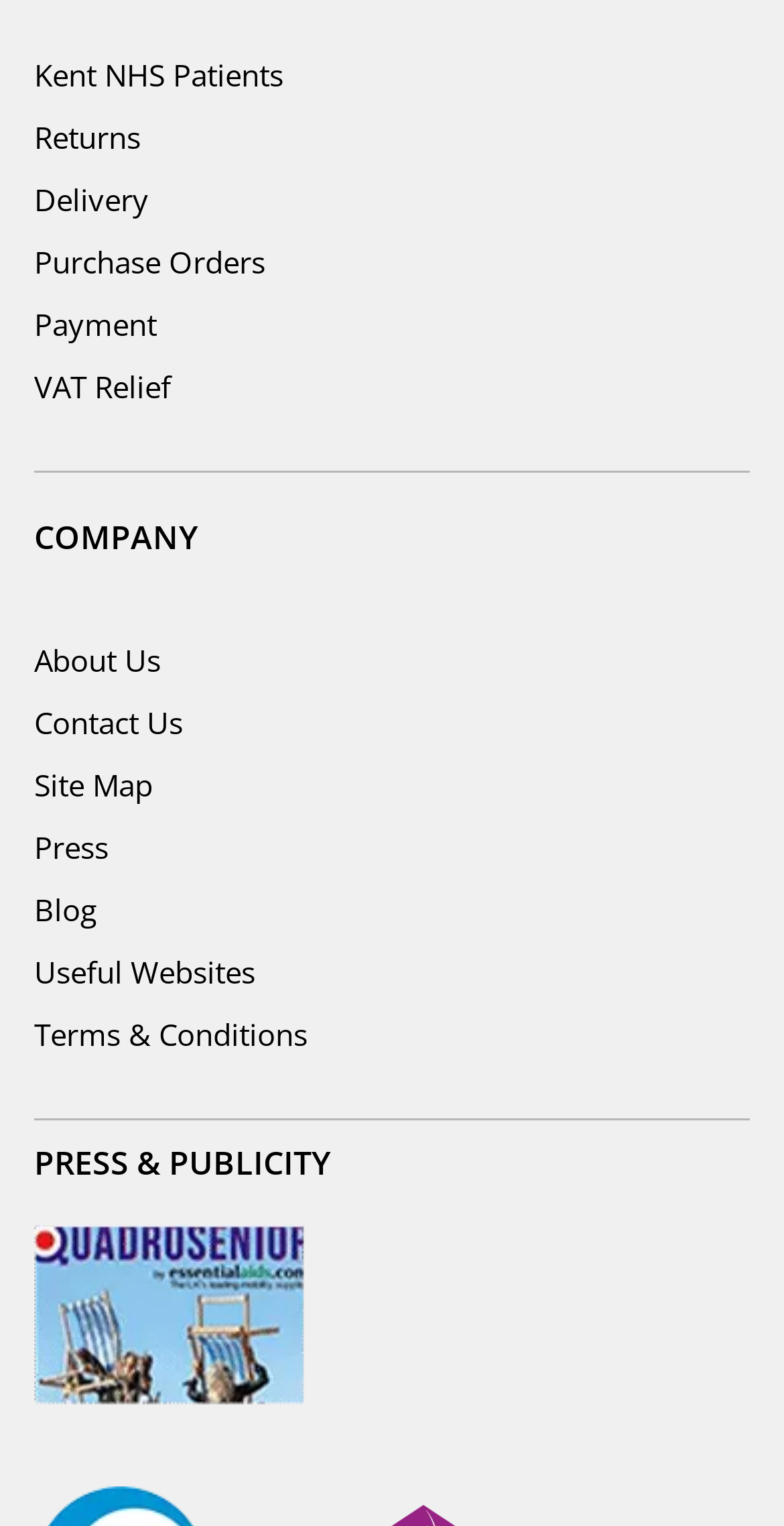Use a single word or phrase to answer the question:
What is the last link on the webpage?

Terms & Conditions